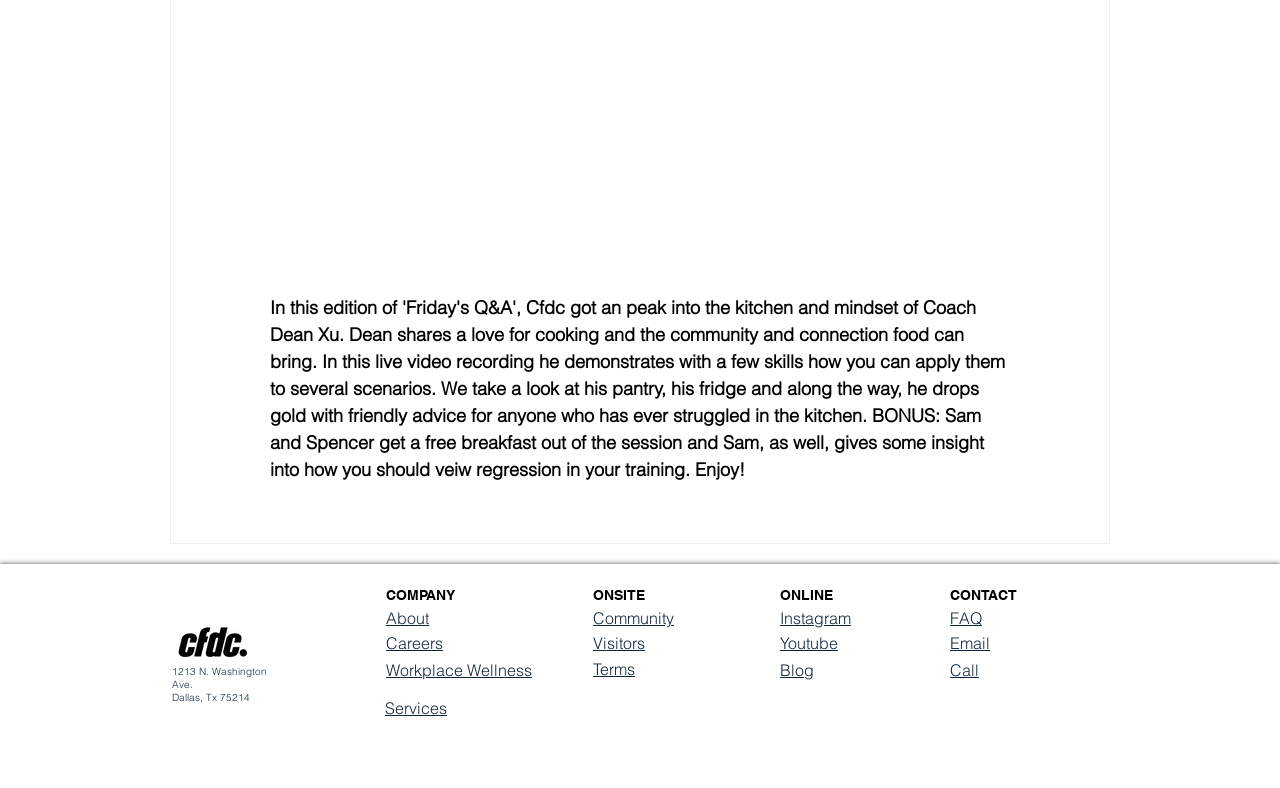Provide the bounding box coordinates of the HTML element this sentence describes: "FAQ". The bounding box coordinates consist of four float numbers between 0 and 1, i.e., [left, top, right, bottom].

[0.742, 0.772, 0.767, 0.797]